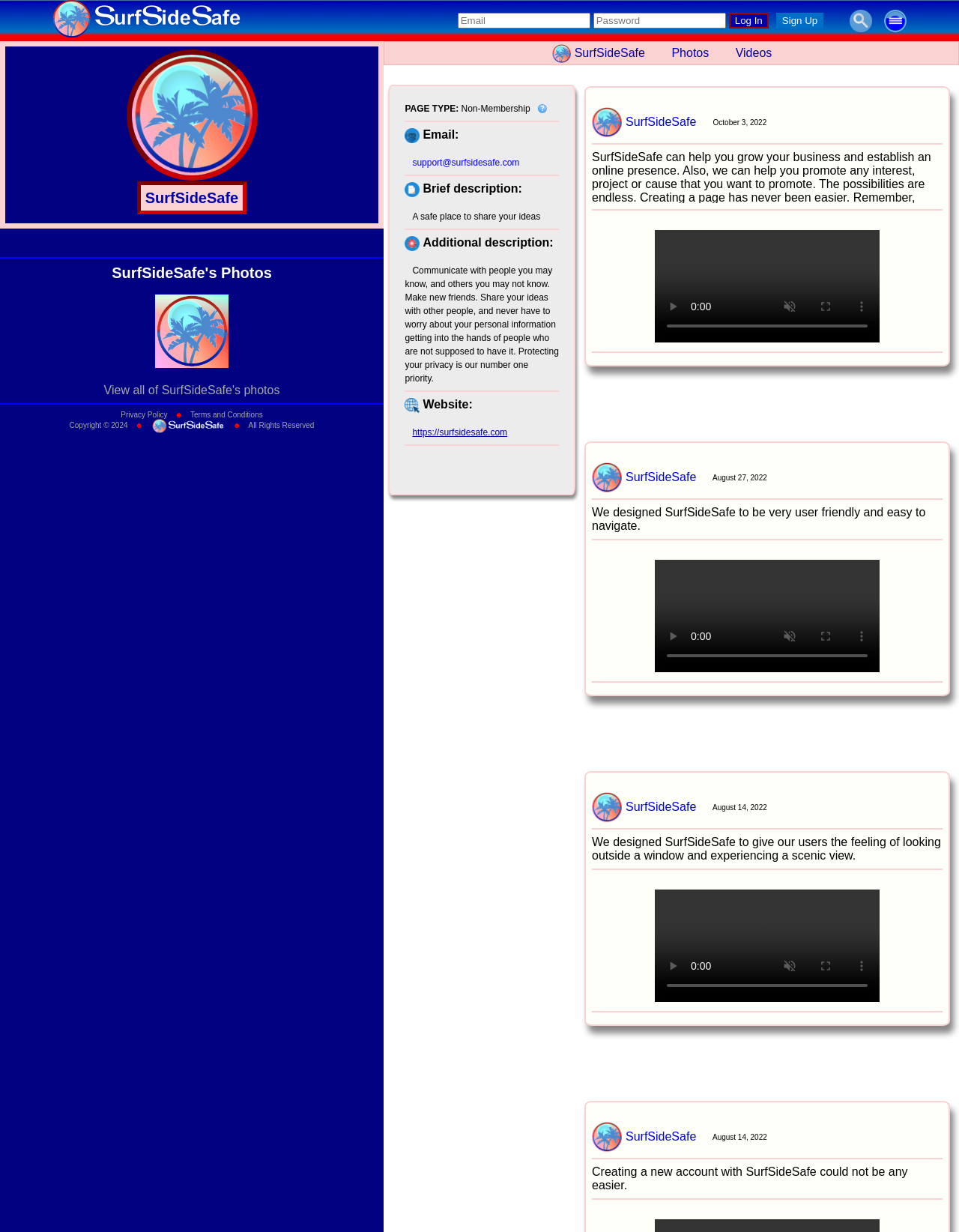Identify the bounding box coordinates of the clickable section necessary to follow the following instruction: "log in". The coordinates should be presented as four float numbers from 0 to 1, i.e., [left, top, right, bottom].

[0.76, 0.01, 0.801, 0.023]